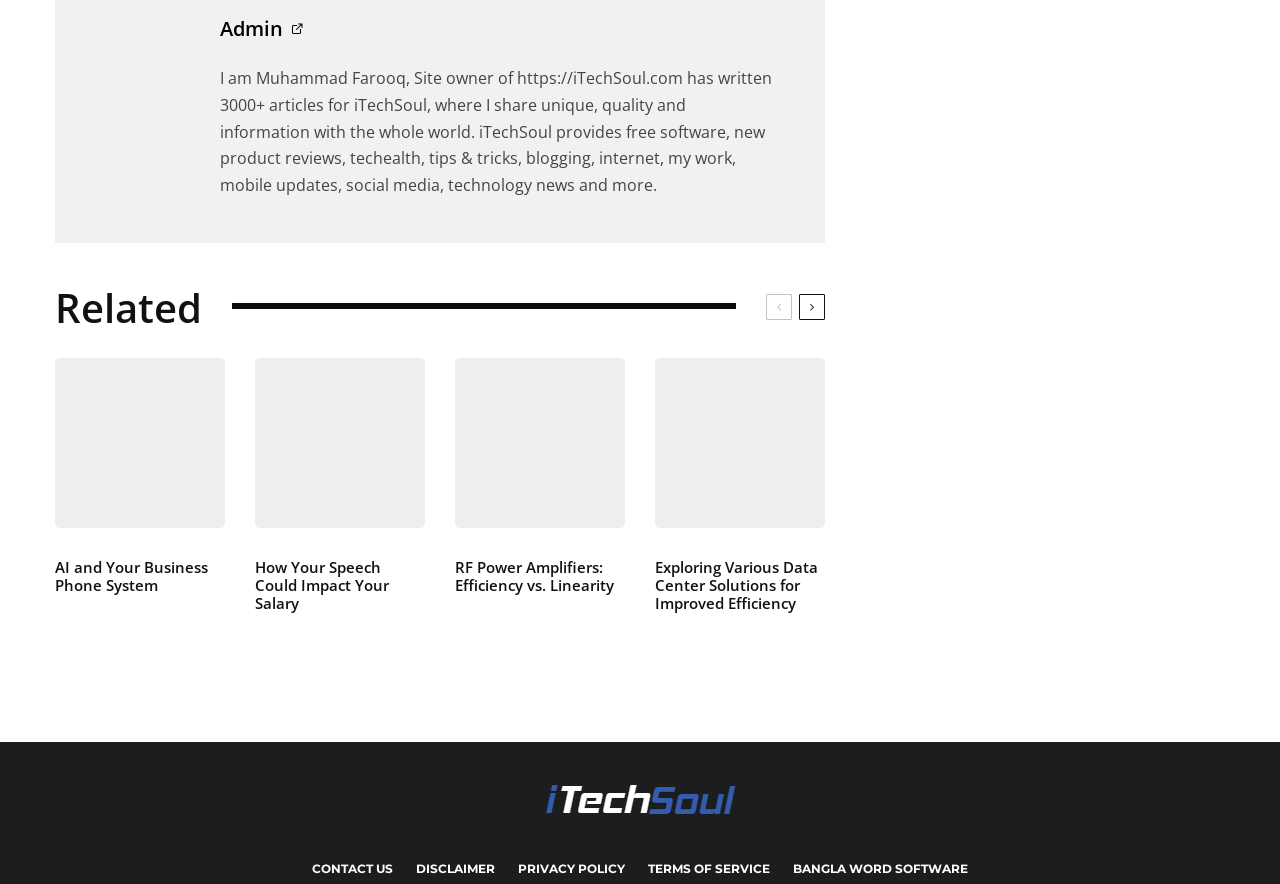Please locate the bounding box coordinates of the element's region that needs to be clicked to follow the instruction: "Visit the CONTACT US page". The bounding box coordinates should be provided as four float numbers between 0 and 1, i.e., [left, top, right, bottom].

[0.244, 0.972, 0.307, 0.994]